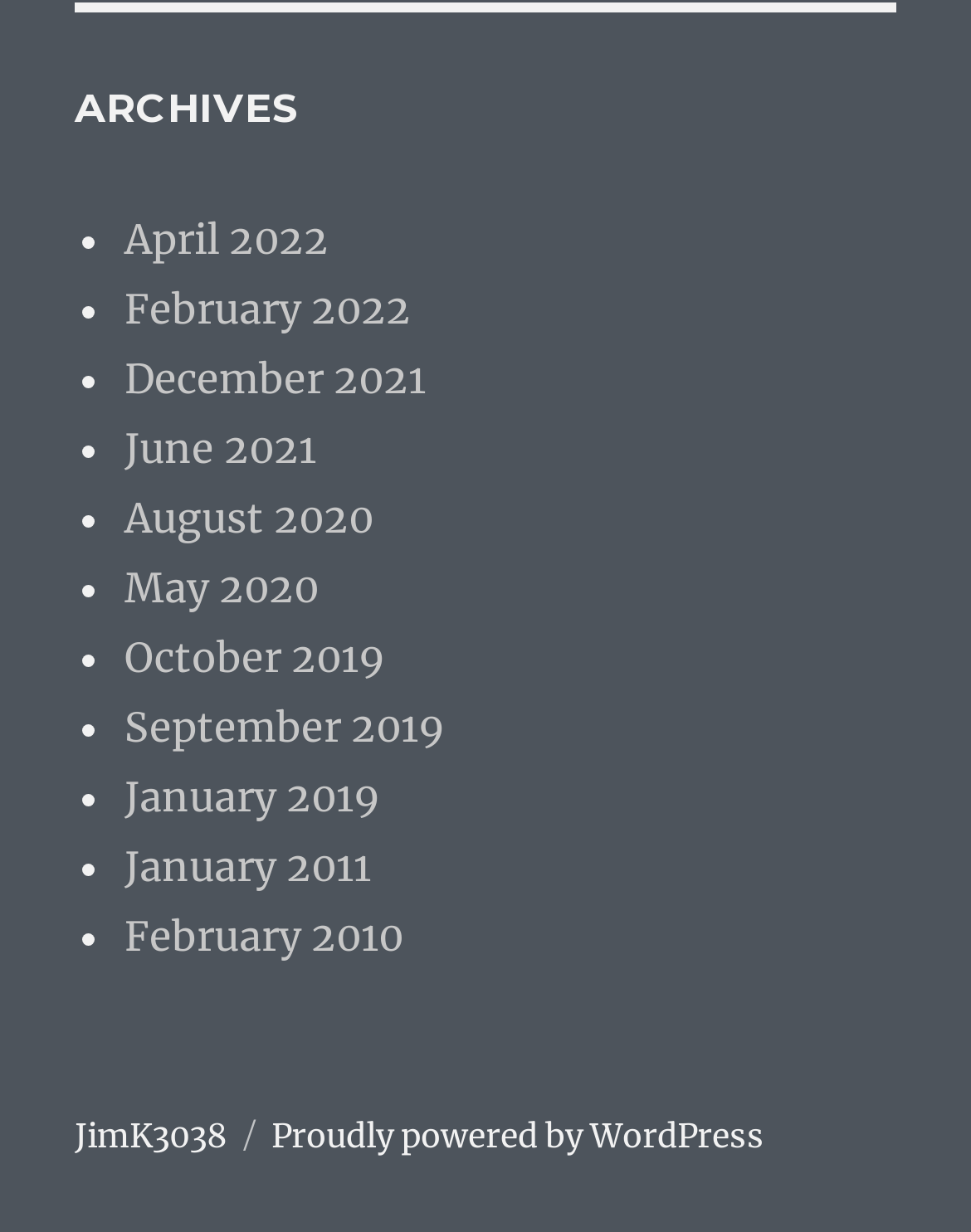Using details from the image, please answer the following question comprehensively:
What platform is the website built on?

The link 'Proudly powered by WordPress' at the bottom of the page indicates that the website is built on the WordPress platform.